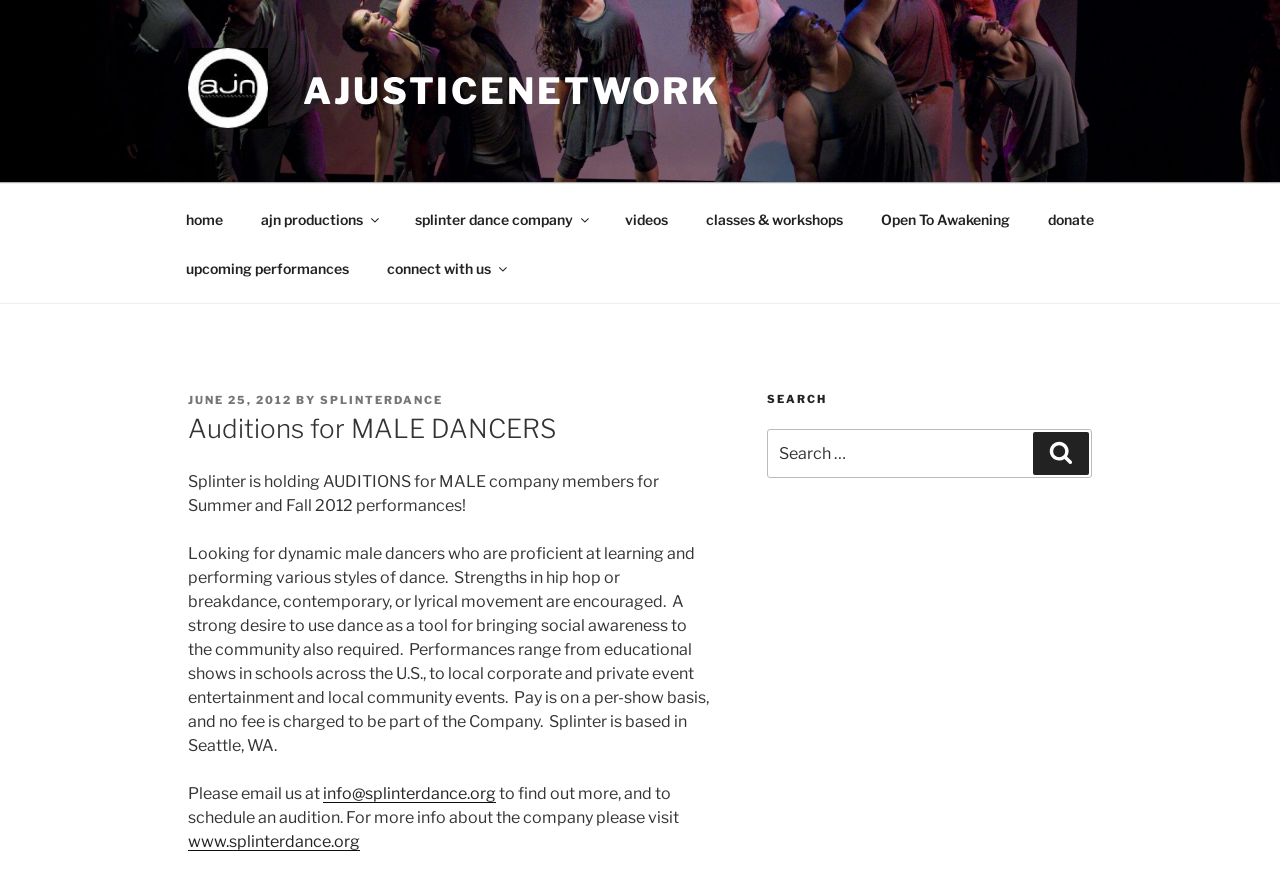Determine the bounding box coordinates for the area that should be clicked to carry out the following instruction: "click on ajusticenetwork logo".

[0.147, 0.055, 0.209, 0.146]